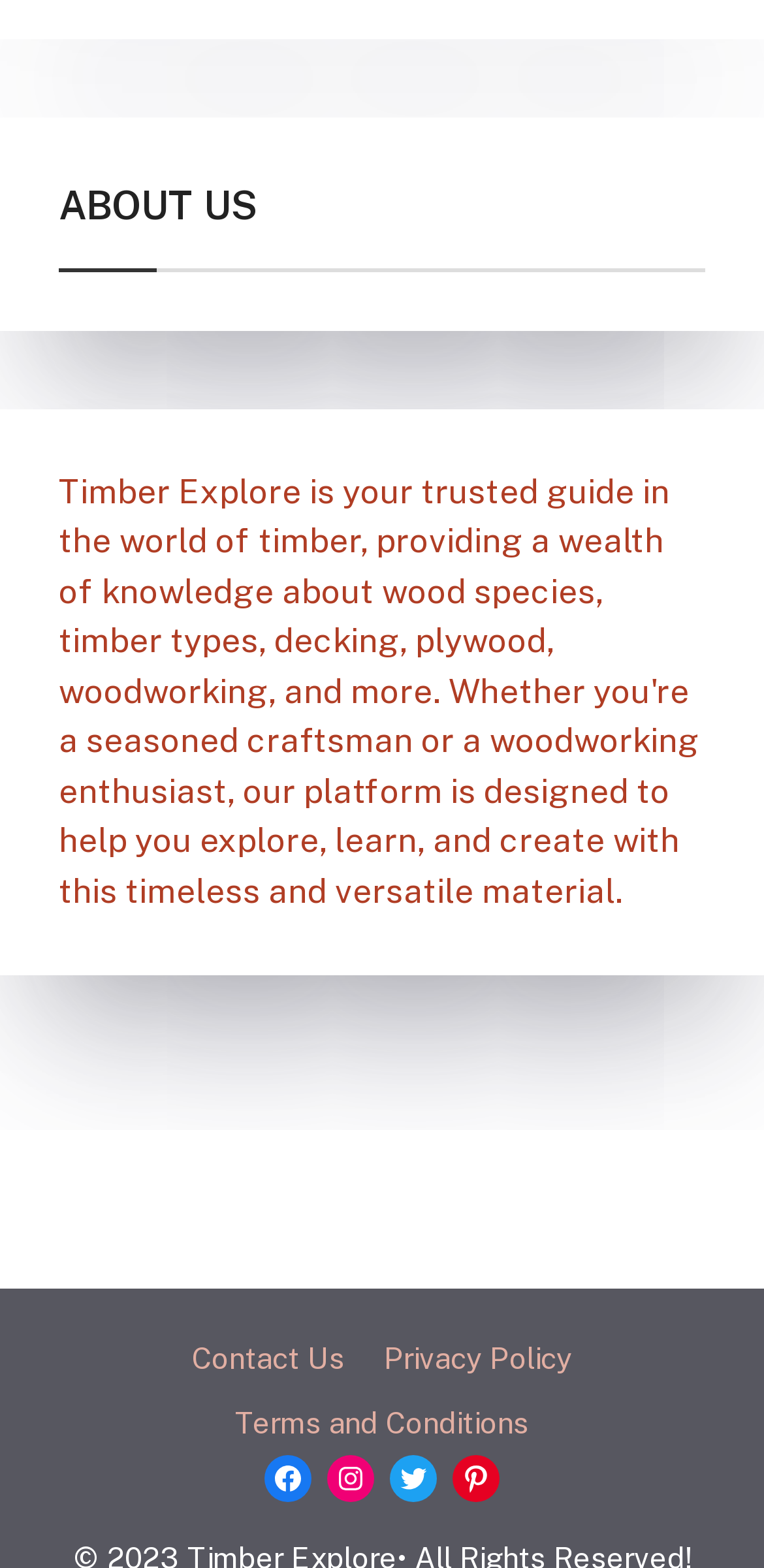What is the main section of the webpage?
Please provide a detailed answer to the question.

The main section of the webpage is 'About Us' because the heading element with the text 'ABOUT US' has a relatively larger bounding box and is positioned at the top of the page, indicating its importance.